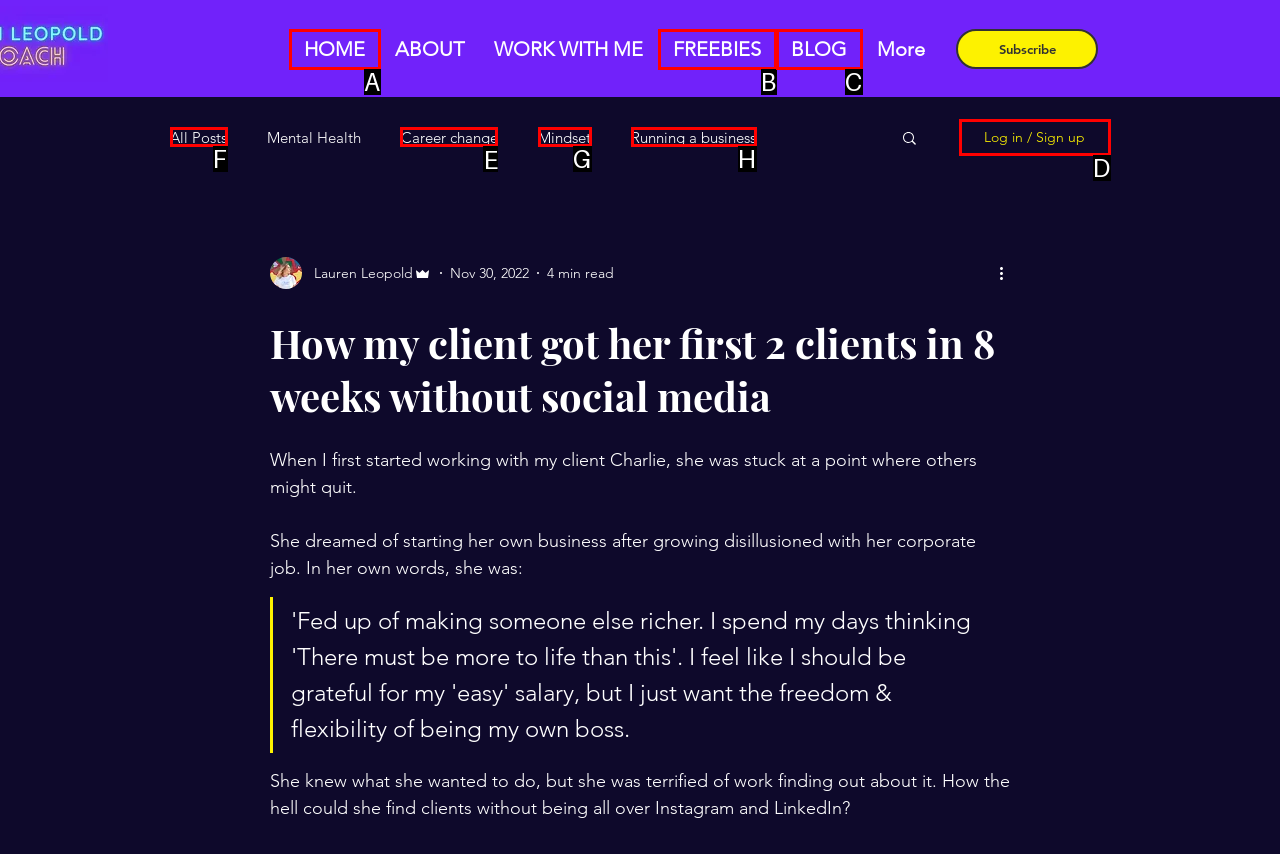Which HTML element should be clicked to fulfill the following task: Read the blog post about Career change?
Reply with the letter of the appropriate option from the choices given.

E